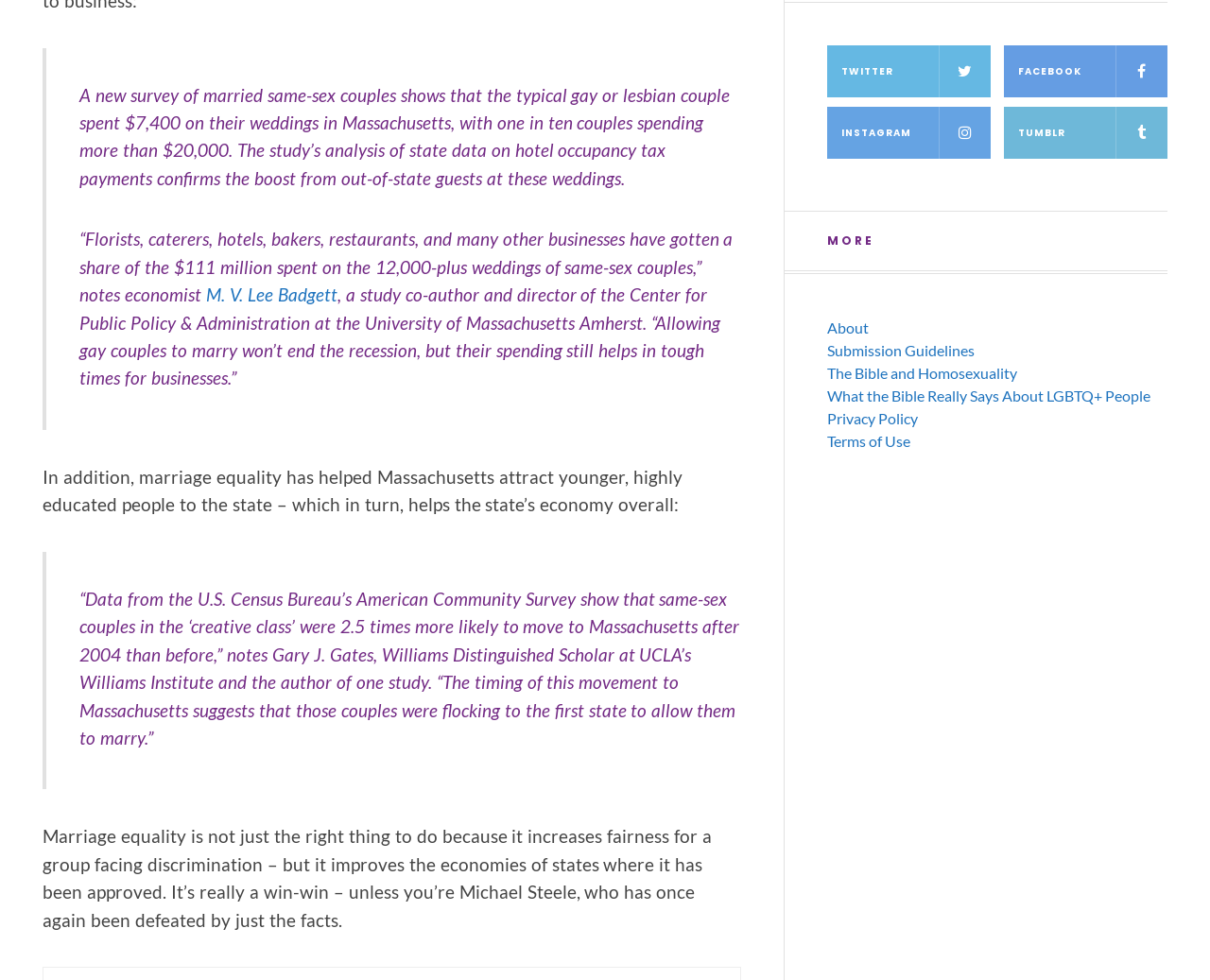Use the information in the screenshot to answer the question comprehensively: What is the purpose of the article?

The article presents data and quotes from experts to demonstrate how marriage equality has positively impacted the economy of Massachusetts, suggesting that the article's purpose is to highlight the economic benefits of marriage equality.